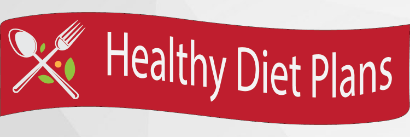What objects are crossed over the green leaves?
Please answer using one word or phrase, based on the screenshot.

Spoon and fork